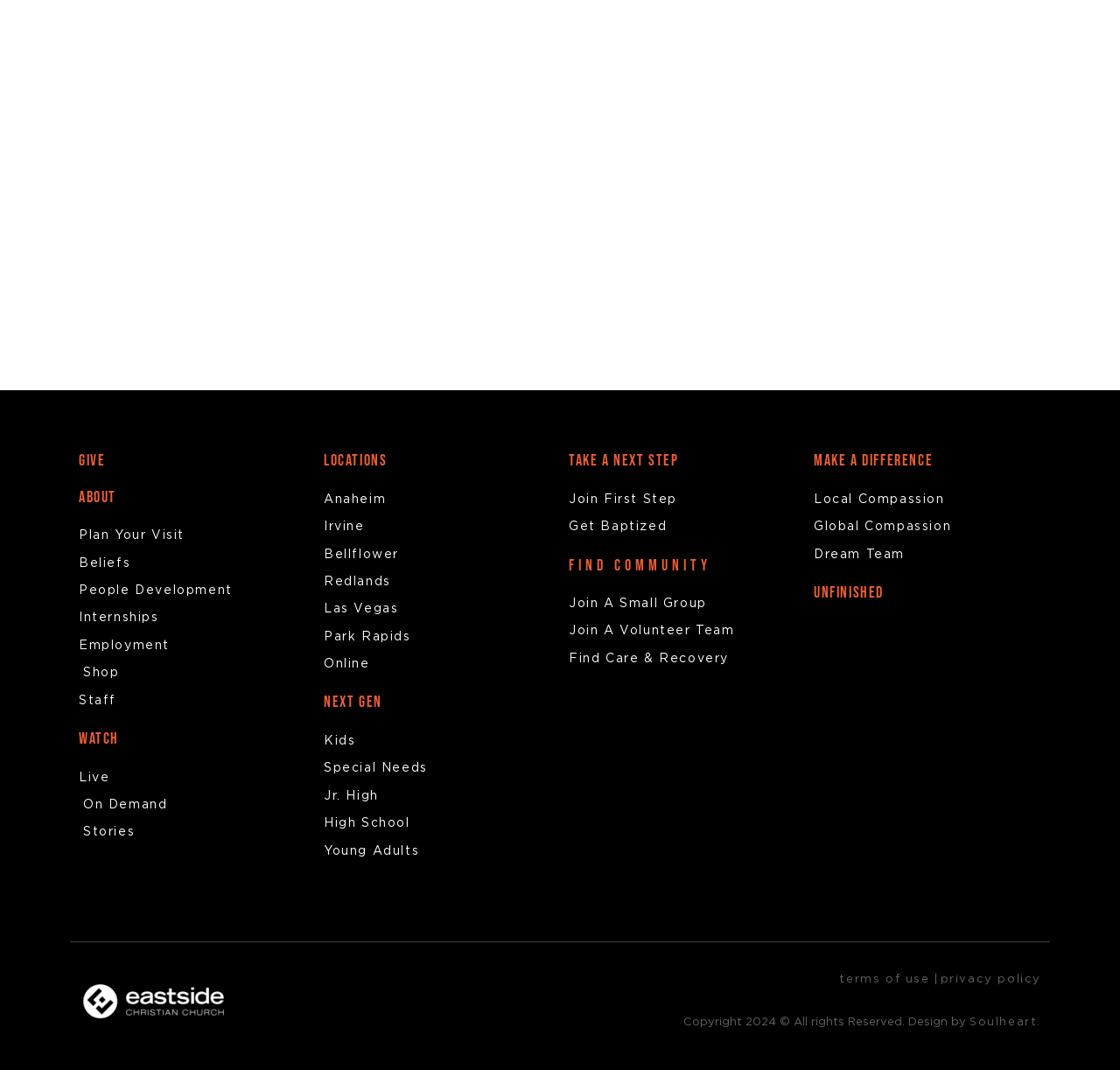Extract the bounding box coordinates for the UI element described by the text: "Get Baptized". The coordinates should be in the form of [left, top, right, bottom] with values between 0 and 1.

[0.508, 0.482, 0.711, 0.503]